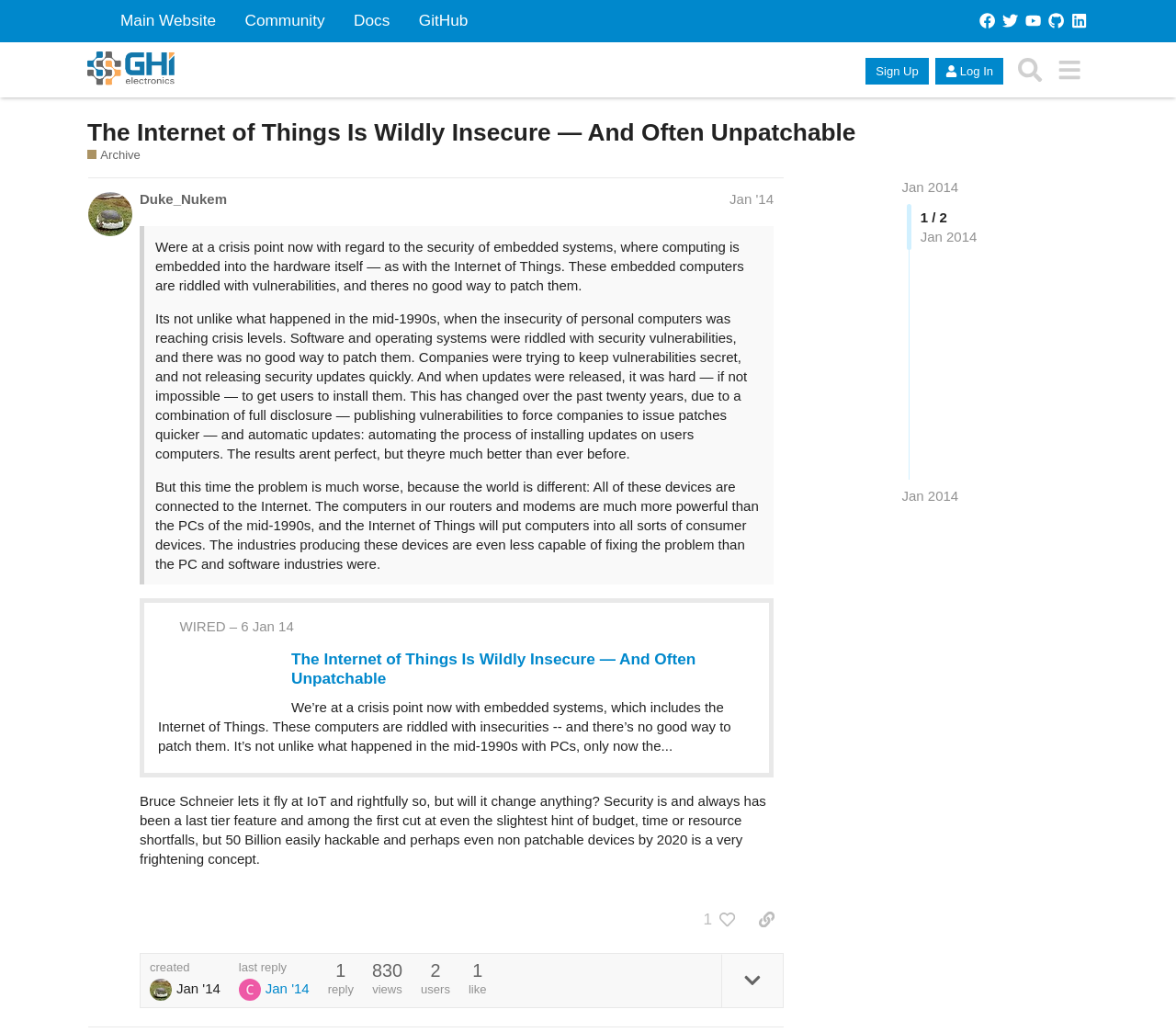What is the number of views for this topic?
Look at the image and answer the question with a single word or phrase.

830